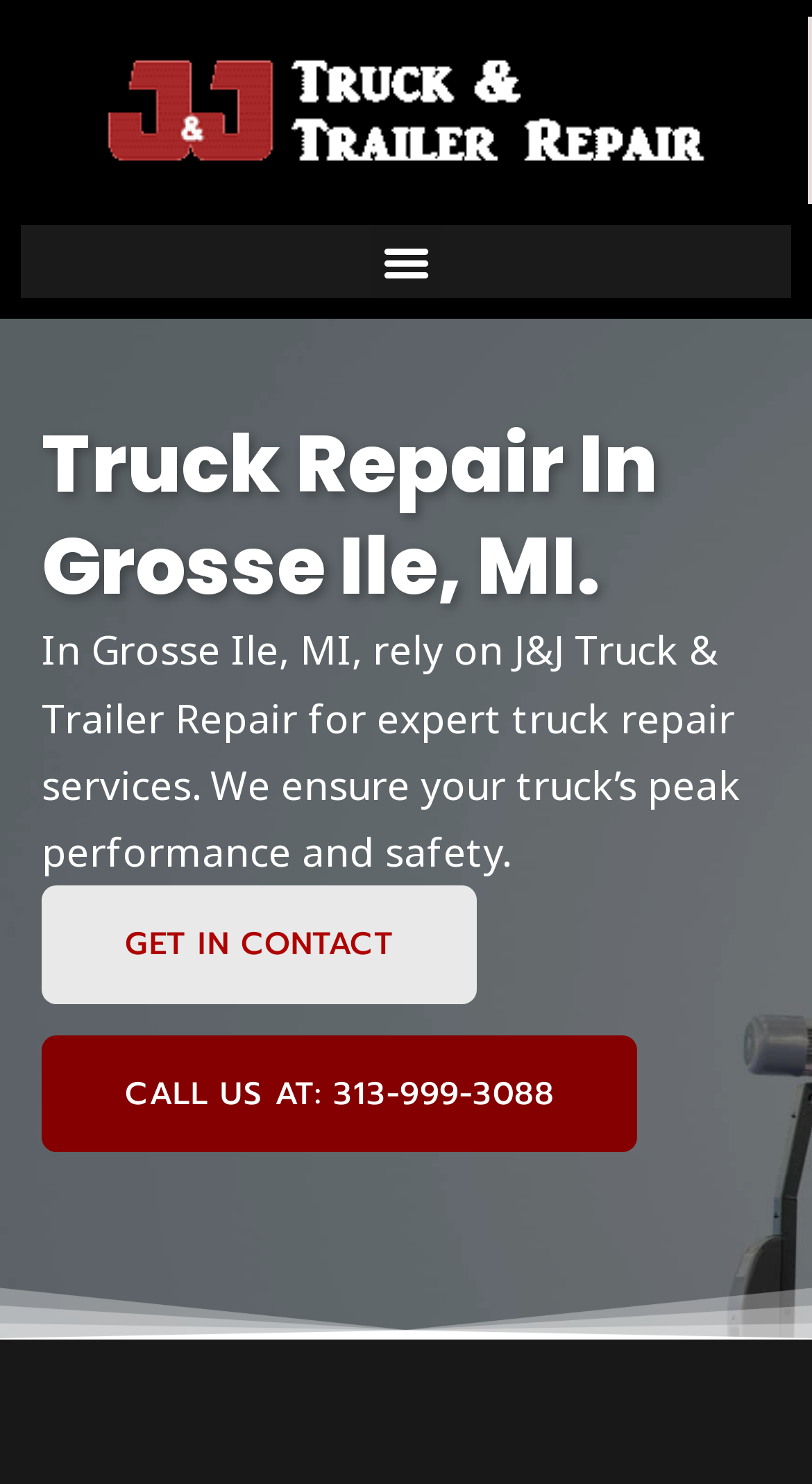What is the phone number to call?
Answer the question with a single word or phrase derived from the image.

313-999-3088